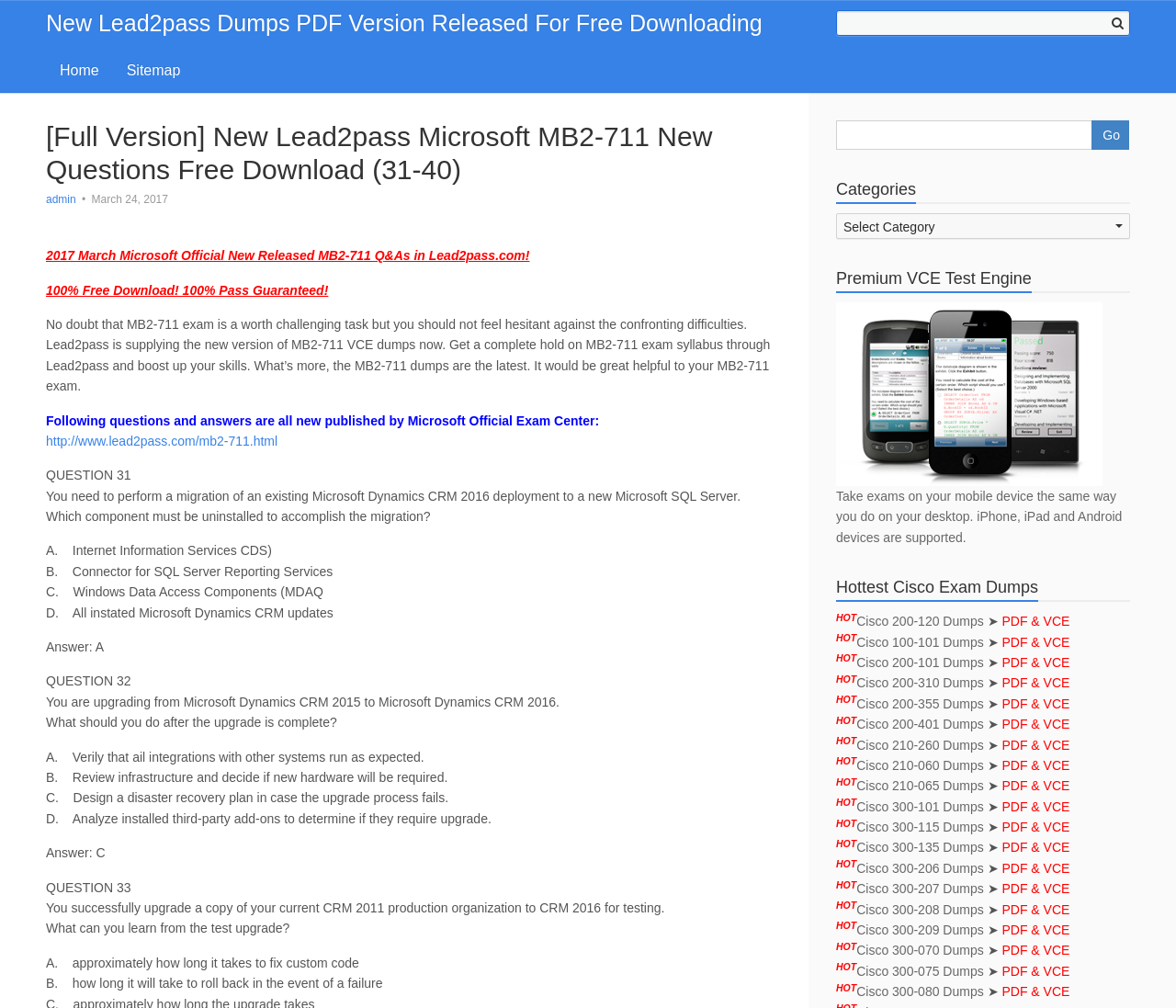Please answer the following question using a single word or phrase: 
What is the purpose of the search box located at the top right corner of the page?

To search for exam dumps